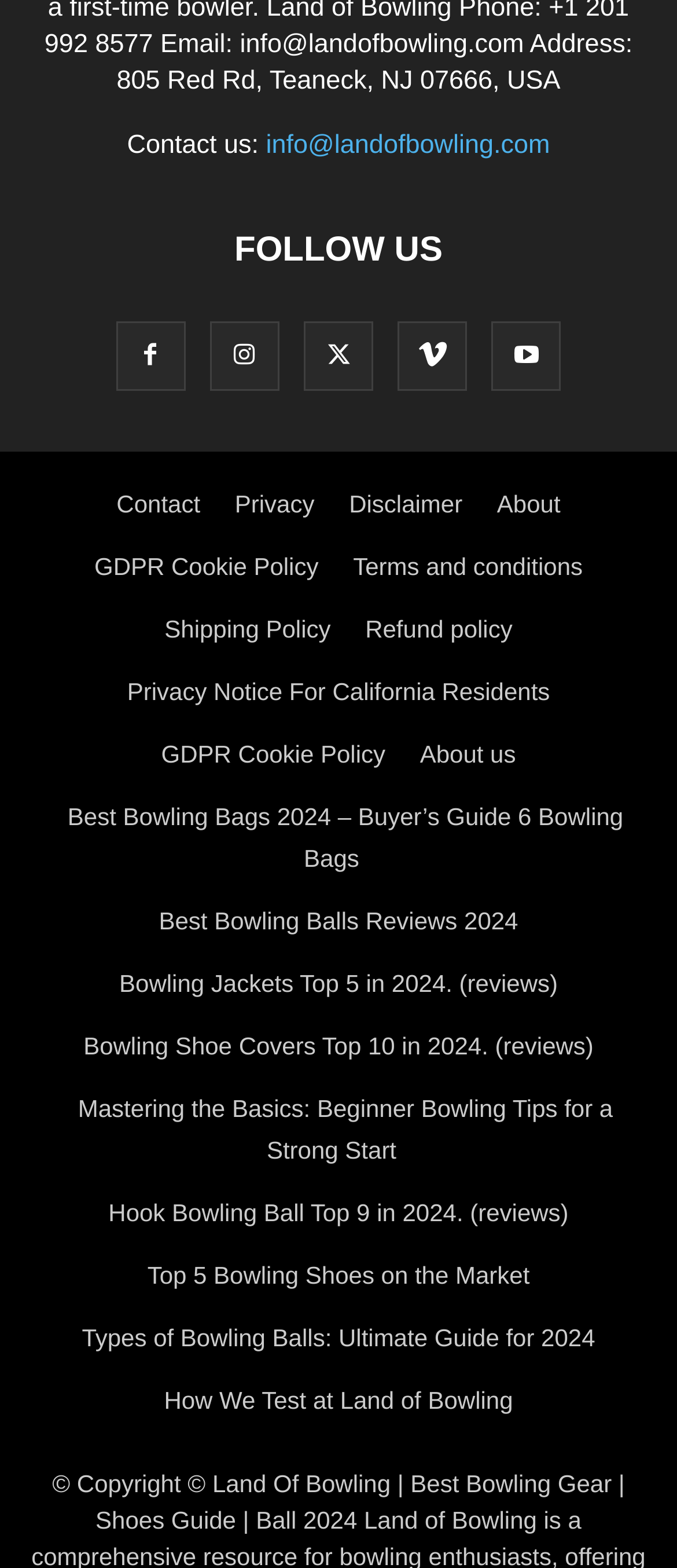Provide a short answer using a single word or phrase for the following question: 
What is the topic of the webpage?

Bowling